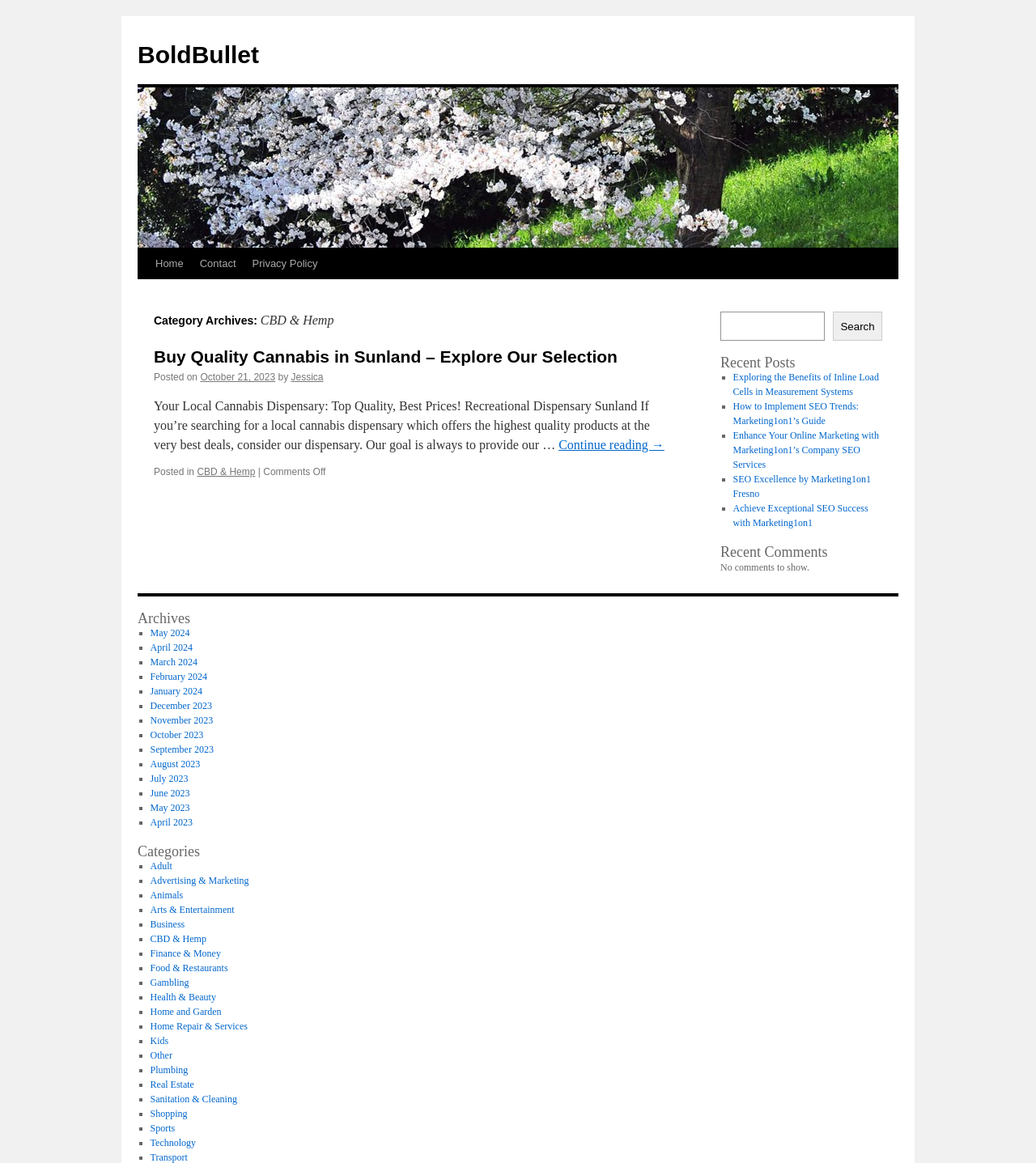What is the category of the current post?
Kindly offer a detailed explanation using the data available in the image.

The category of the current post can be determined by looking at the heading 'Category Archives: CBD & Hemp' which indicates that the current post belongs to the category of CBD & Hemp.